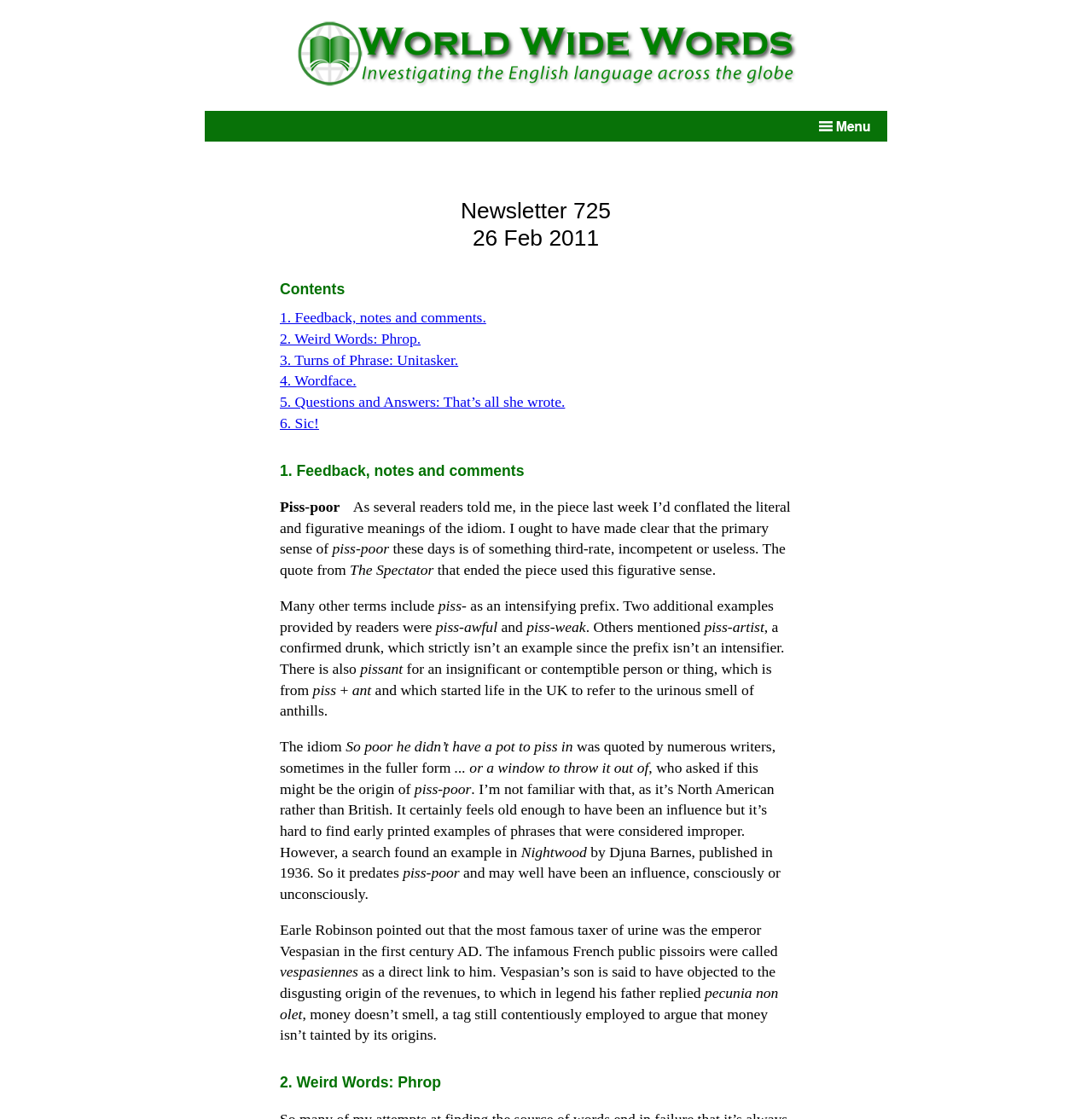What is the topic of the first article?
Please look at the screenshot and answer in one word or a short phrase.

Feedback, notes and comments